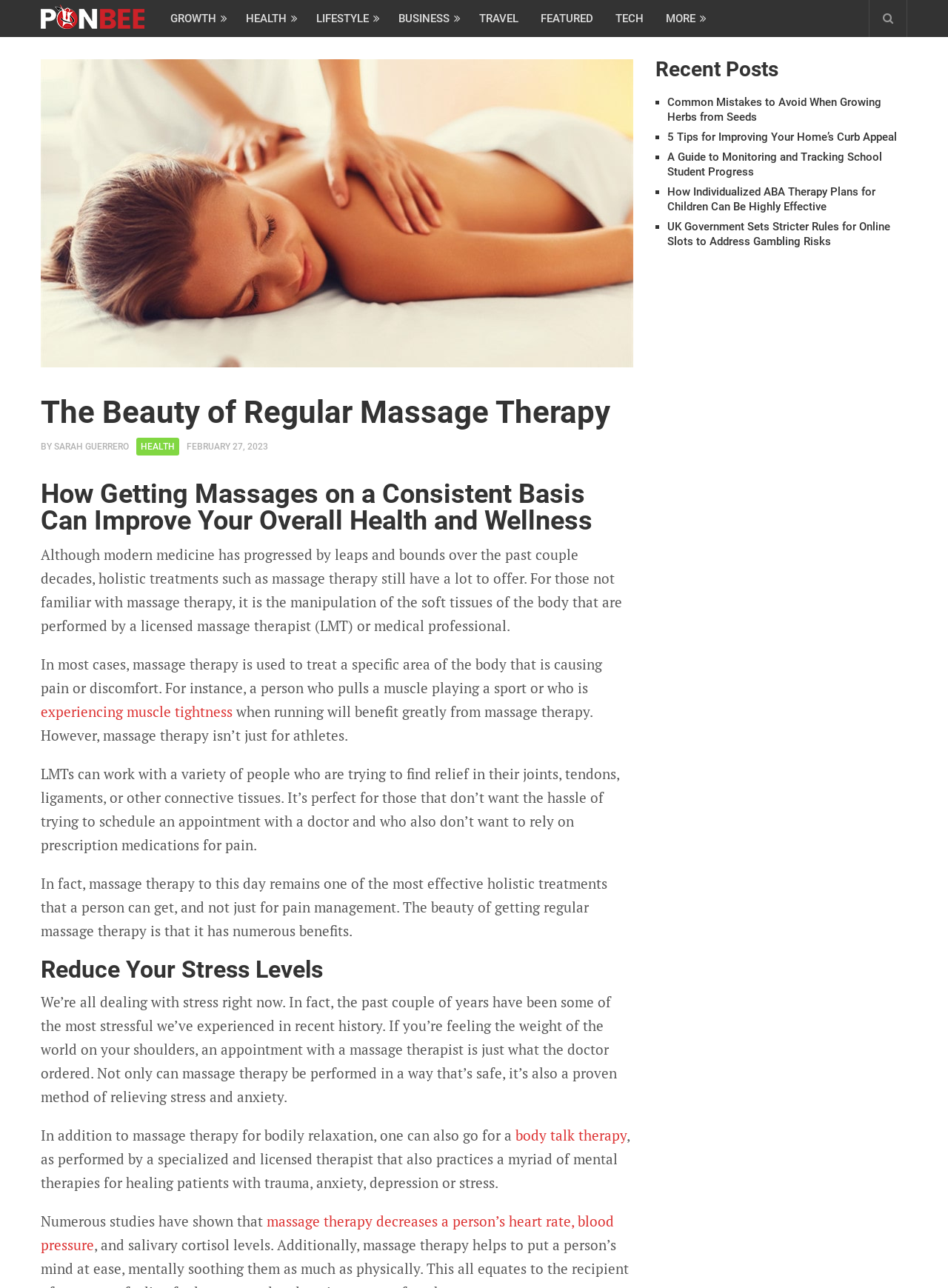Identify the bounding box of the HTML element described as: "Tech".

[0.638, 0.0, 0.691, 0.029]